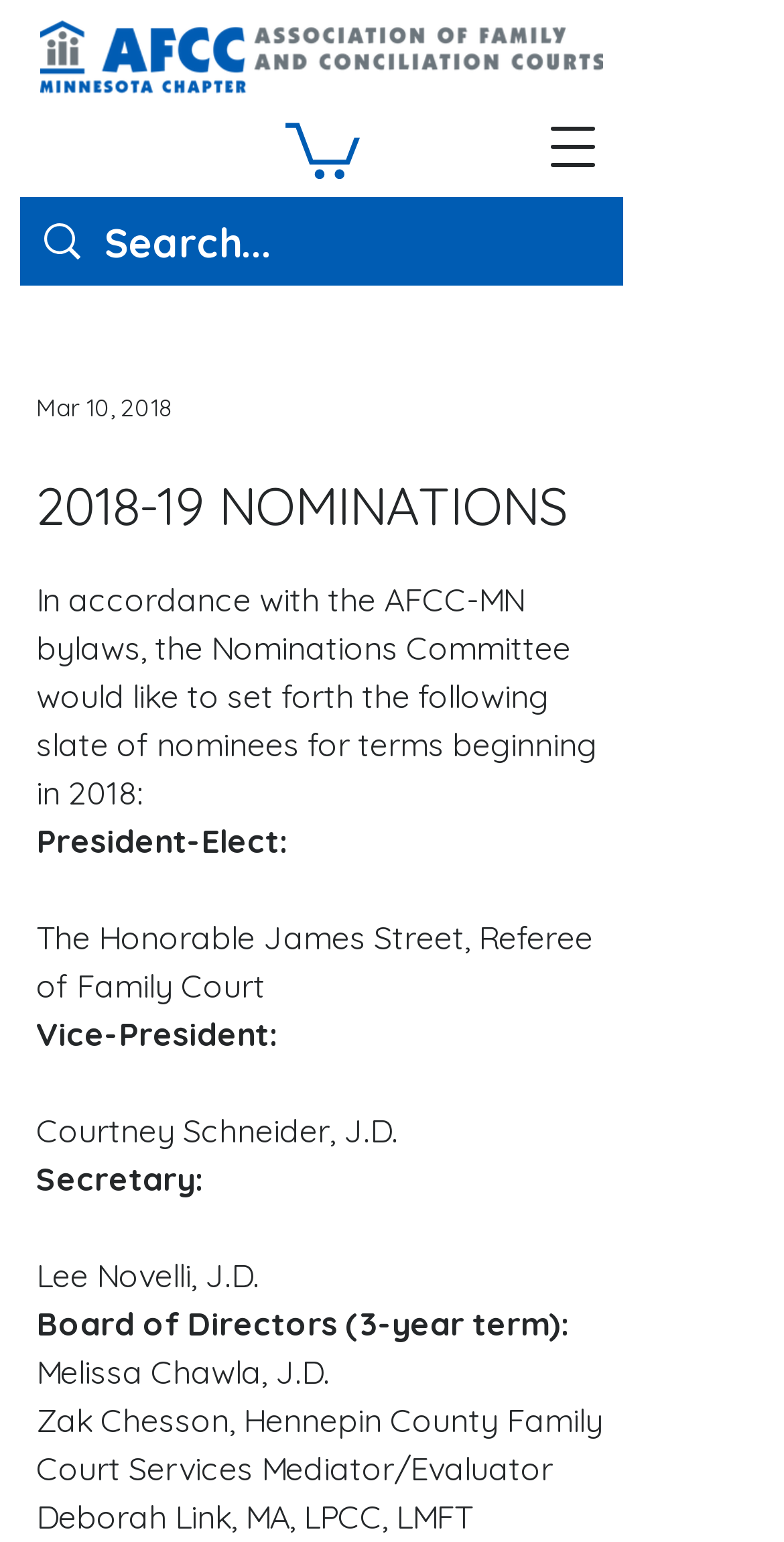What is the date mentioned on the webpage?
Make sure to answer the question with a detailed and comprehensive explanation.

I found the answer by looking at the text content of the webpage, specifically the section that displays the date. The date mentioned is March 10, 2018.